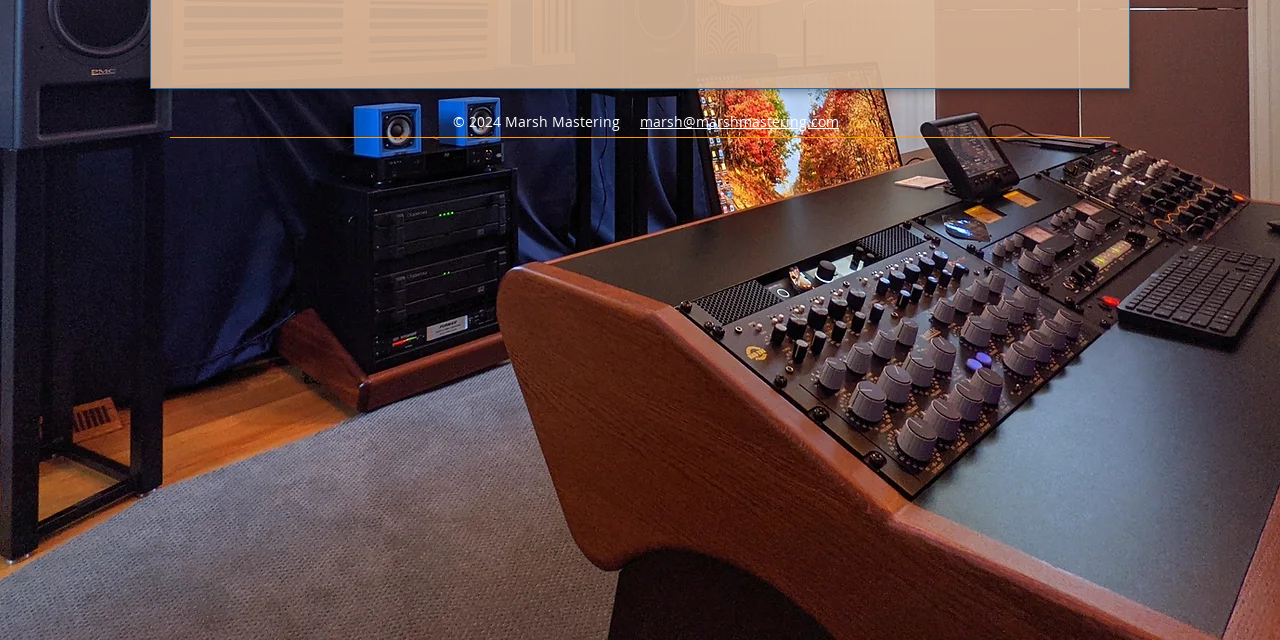Using the element description marsh@marshmastering.com, predict the bounding box coordinates for the UI element. Provide the coordinates in (top-left x, top-left y, bottom-right x, bottom-right y) format with values ranging from 0 to 1.

[0.5, 0.175, 0.655, 0.205]